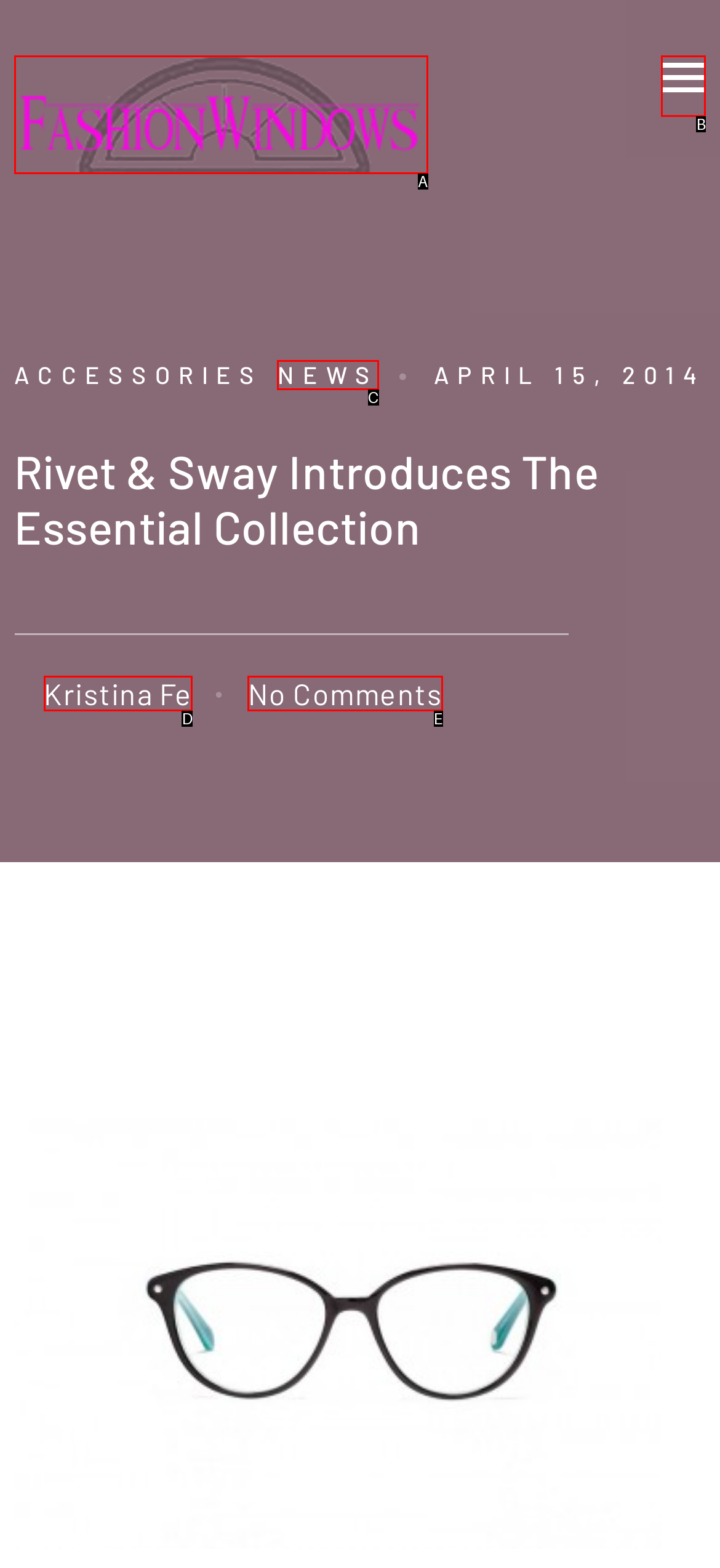Select the HTML element that corresponds to the description: parent_node: HOME
Reply with the letter of the correct option from the given choices.

B